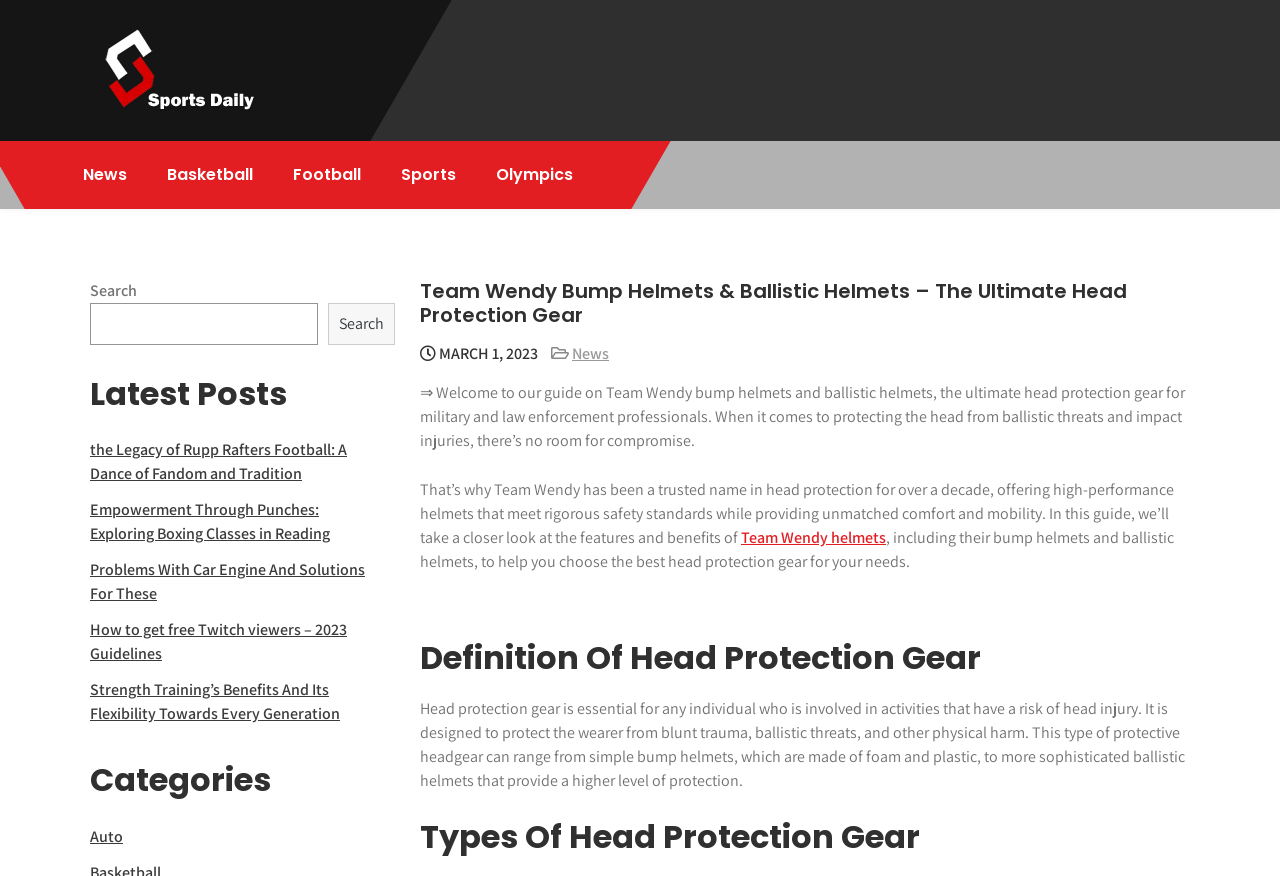Please determine the bounding box coordinates of the clickable area required to carry out the following instruction: "Explore the Olympics category". The coordinates must be four float numbers between 0 and 1, represented as [left, top, right, bottom].

[0.373, 0.161, 0.462, 0.239]